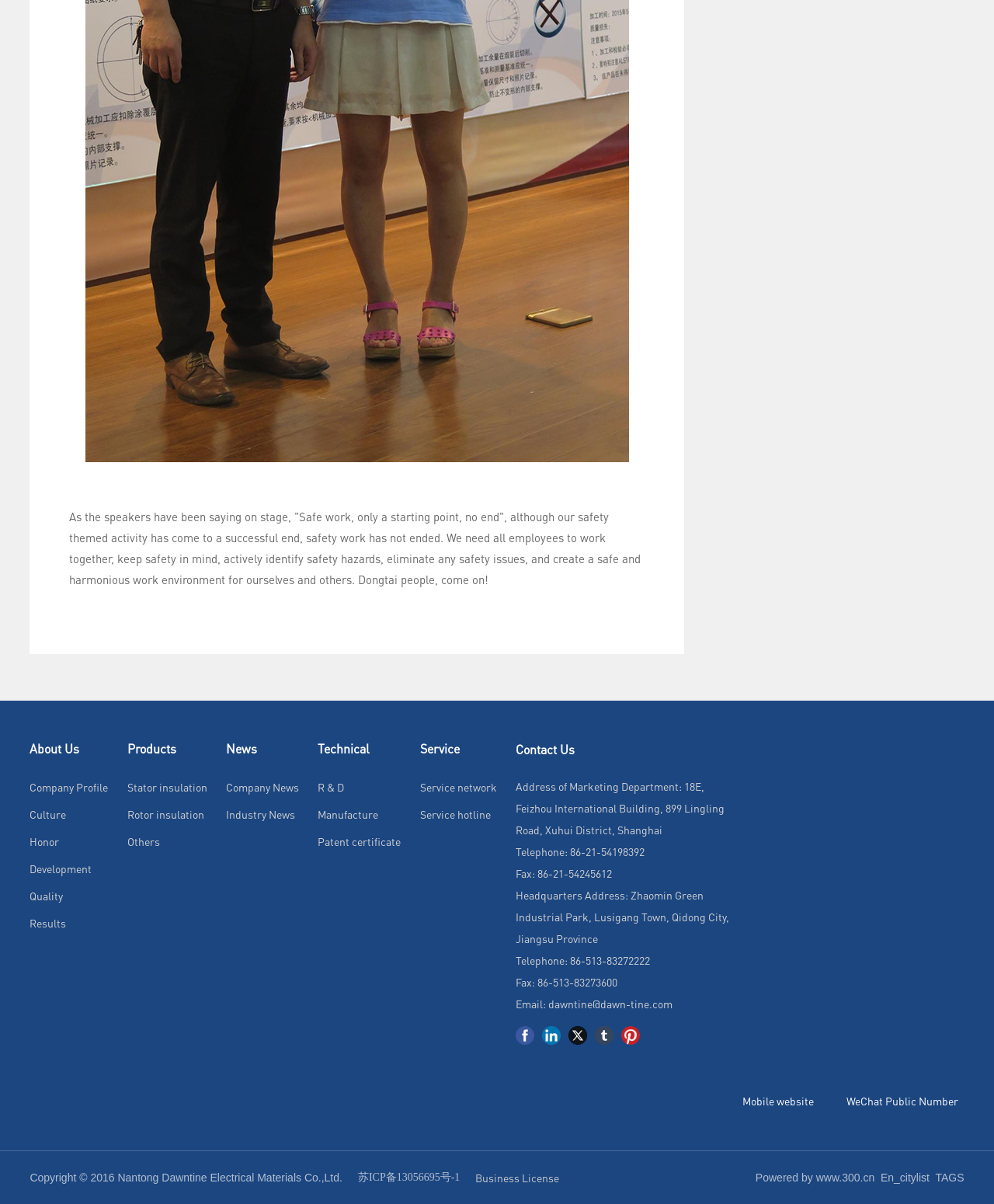Determine the bounding box coordinates of the section to be clicked to follow the instruction: "Contact Us". The coordinates should be given as four float numbers between 0 and 1, formatted as [left, top, right, bottom].

[0.519, 0.616, 0.578, 0.629]